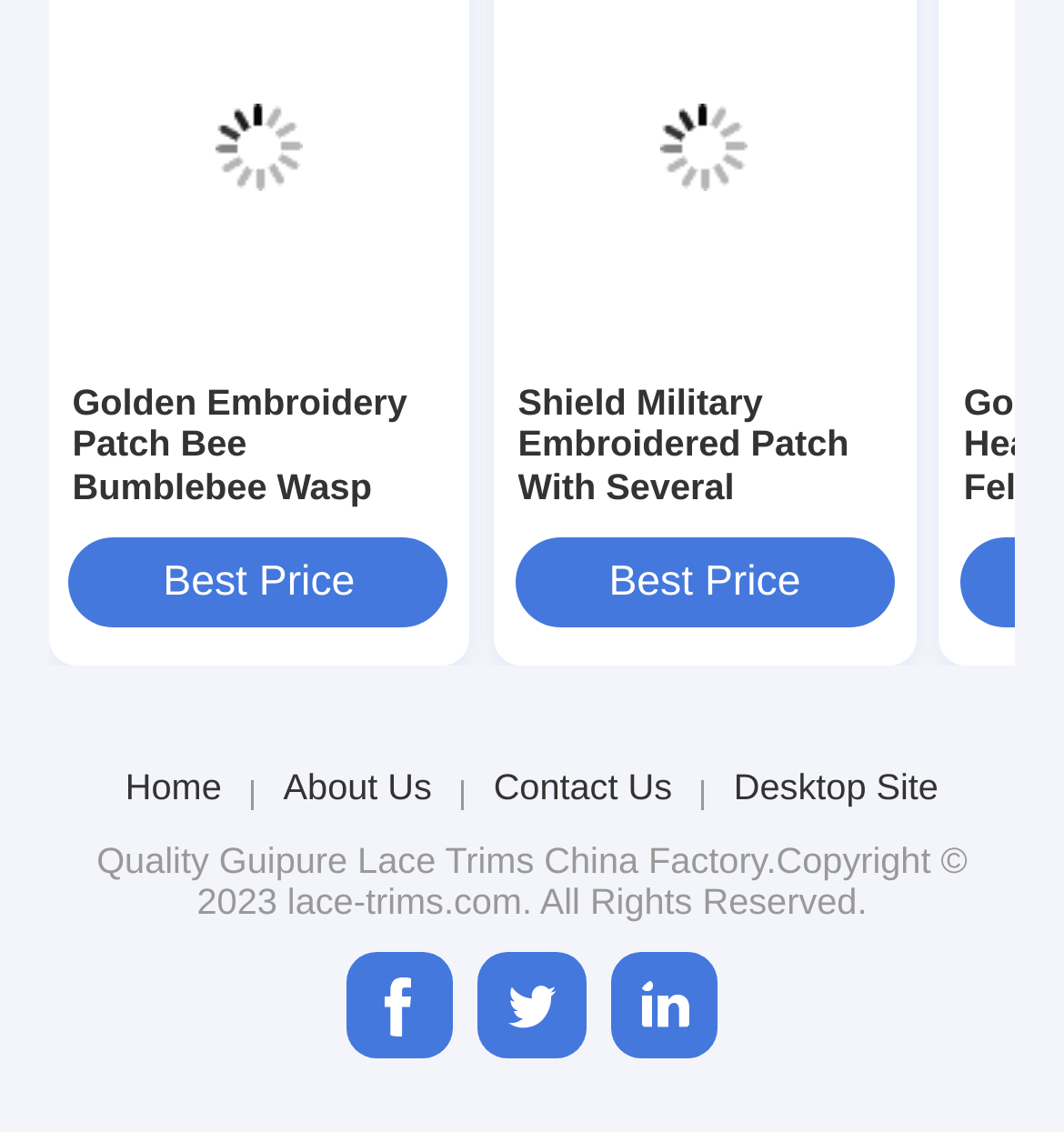Analyze the image and deliver a detailed answer to the question: What is the position of the 'Best Price' link relative to the 'Golden Embroidery Patch' image?

By comparing the y1 and y2 coordinates of the 'Golden Embroidery Patch' image and the 'Best Price' link, I can see that the 'Best Price' link has a higher y1 and y2 value, which means it is positioned below the image.